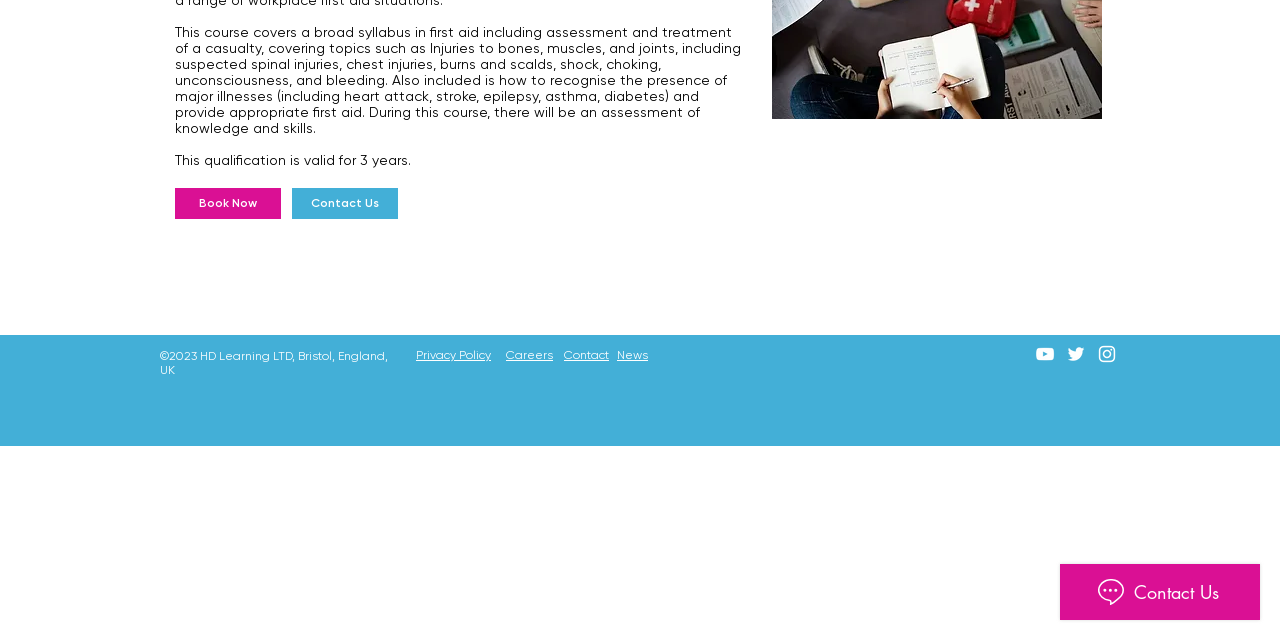Determine the bounding box for the described UI element: "aria-label="White Instagram Icon"".

[0.856, 0.536, 0.873, 0.57]